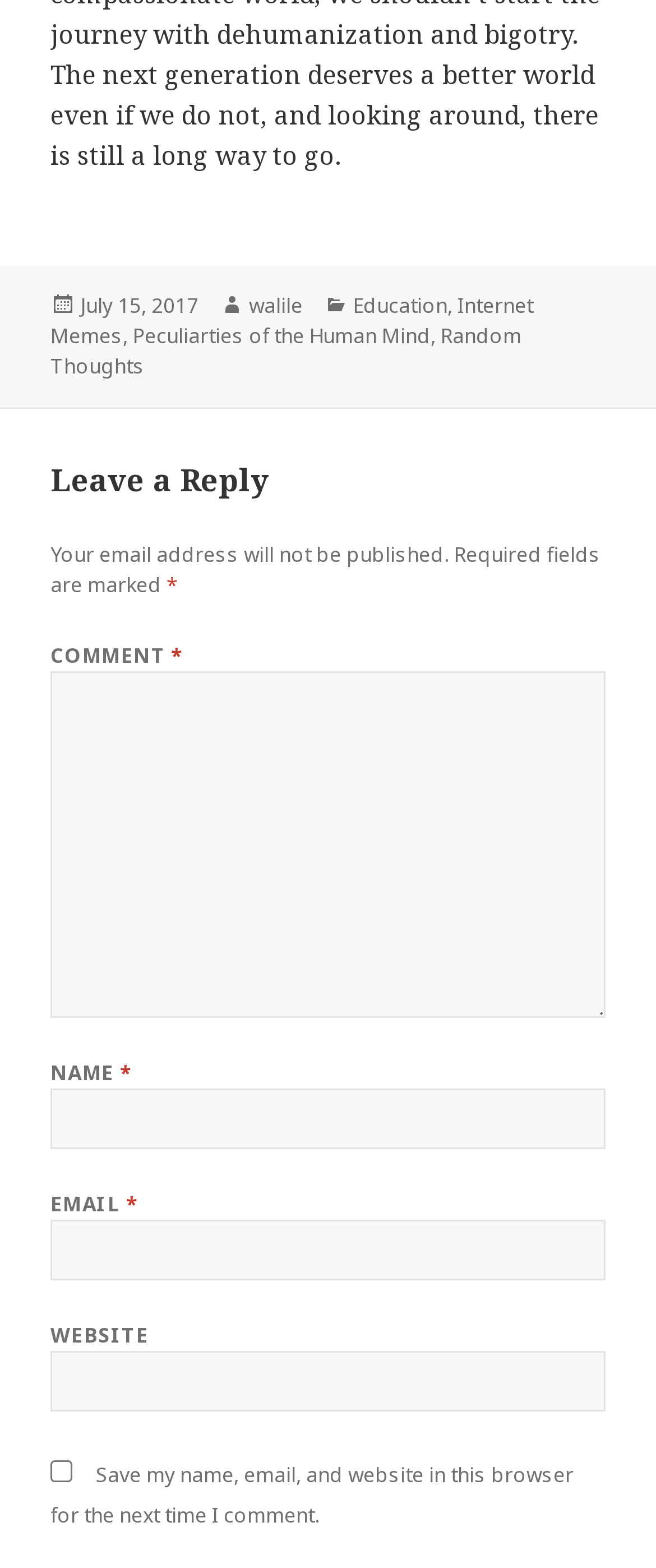Can you find the bounding box coordinates of the area I should click to execute the following instruction: "Enter your email"?

[0.077, 0.777, 0.923, 0.816]